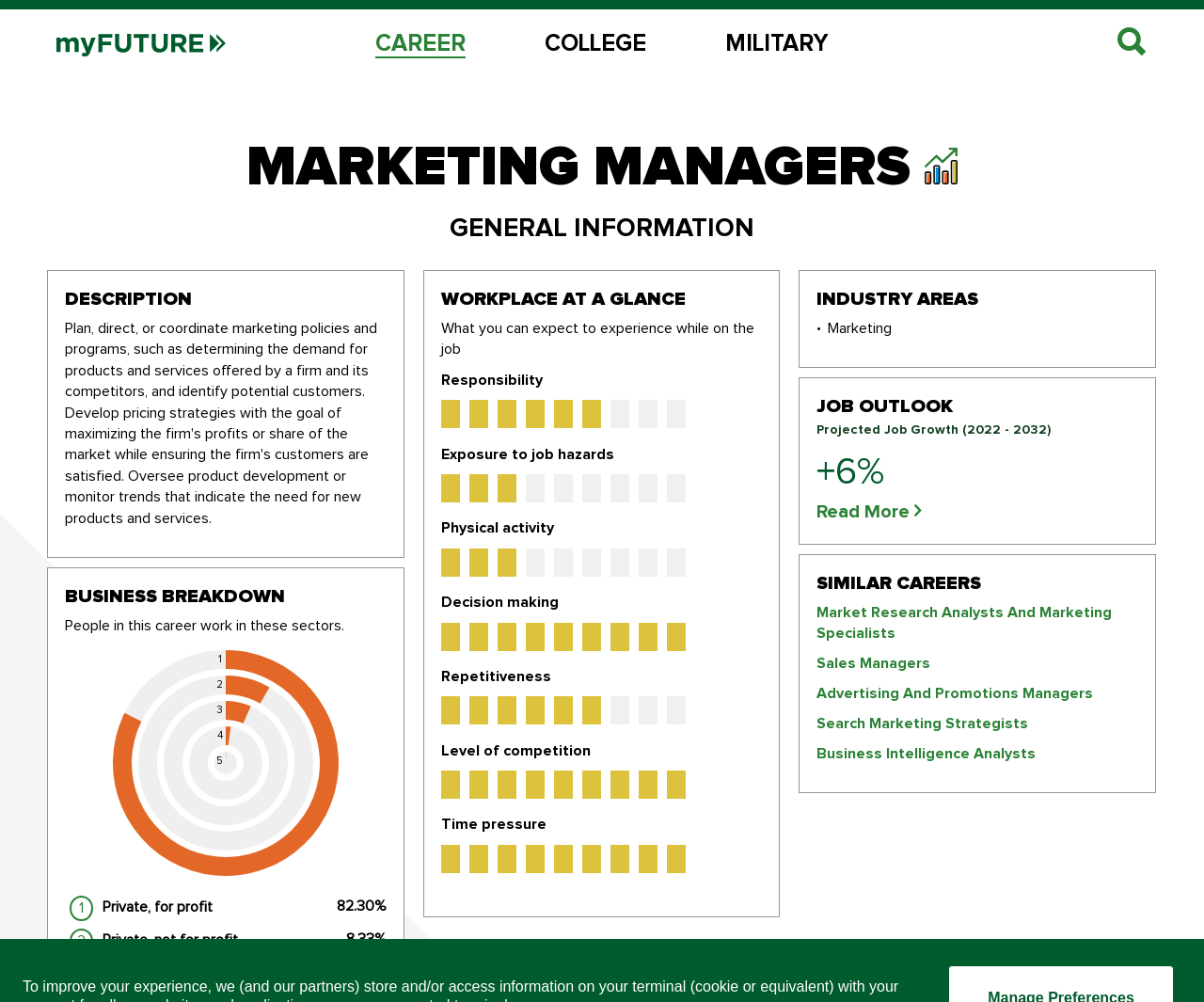What is the title of the career described on this webpage?
Answer the question with a detailed and thorough explanation.

I determined the answer by looking at the root element 'Marketing Managers | MyFuture Career' which indicates that the webpage is focused on providing information about marketing managers.